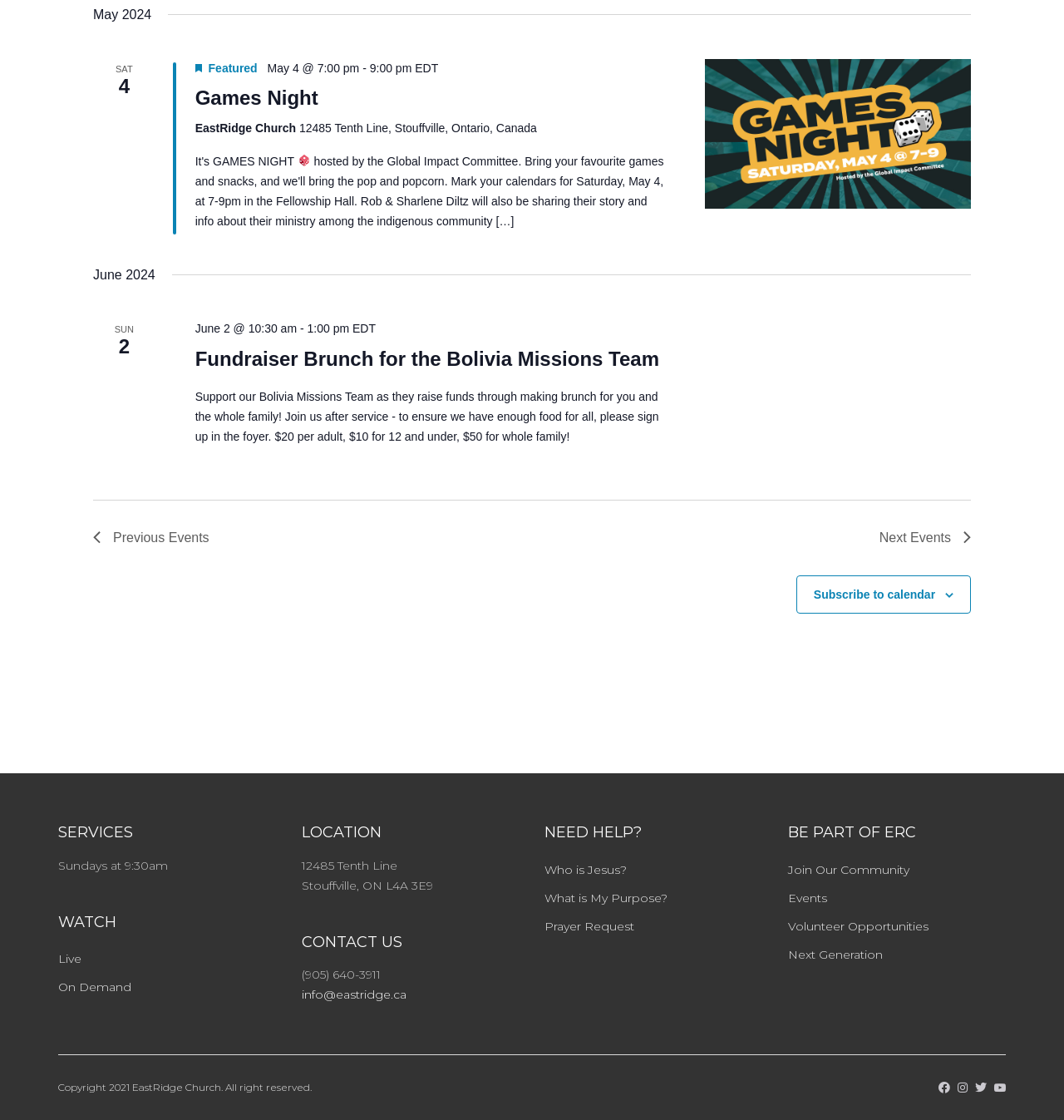What is the purpose of the Fundraiser Brunch event?
Look at the image and answer with only one word or phrase.

To raise funds for the Bolivia Missions Team